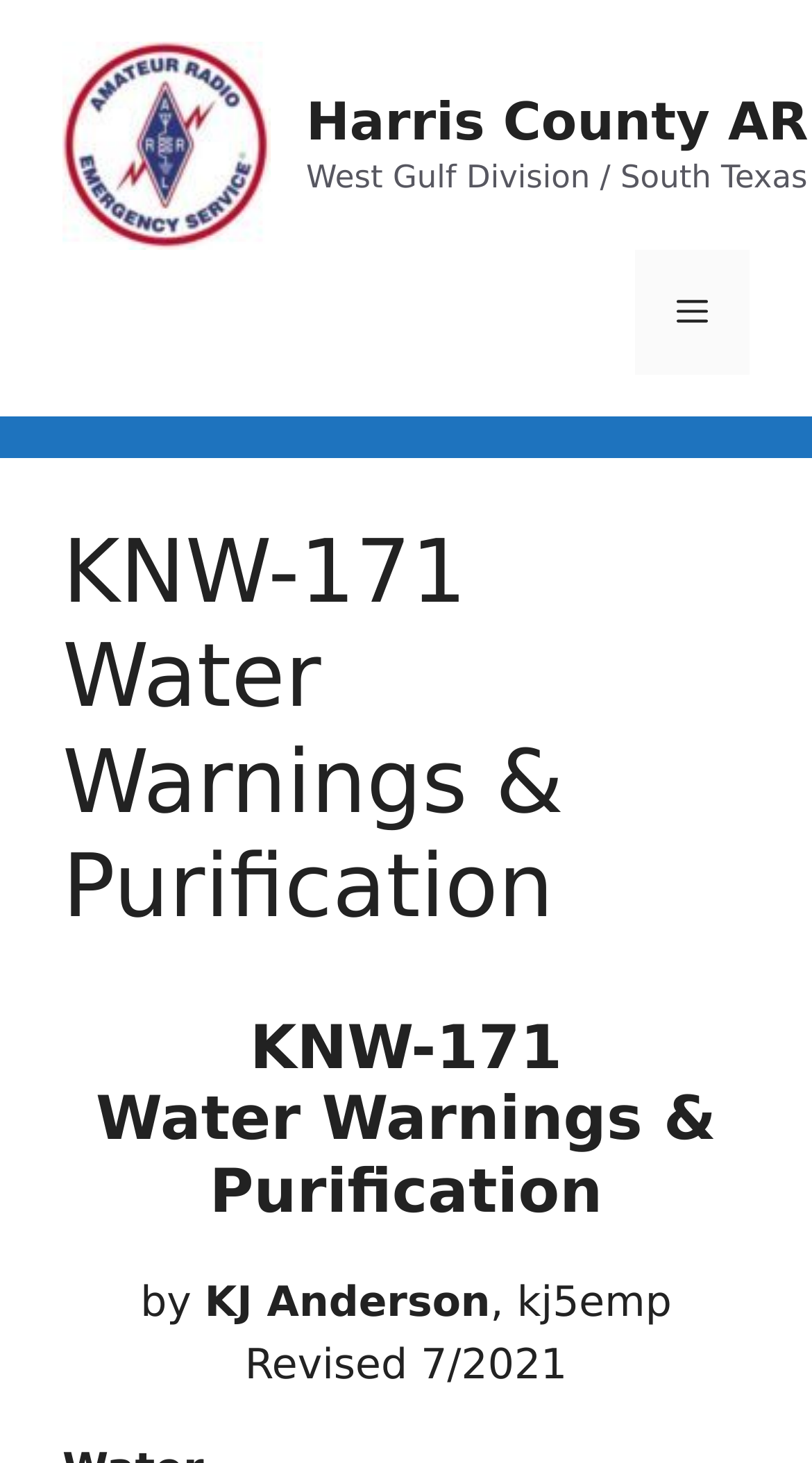Is the menu expanded?
We need a detailed and exhaustive answer to the question. Please elaborate.

I found the answer by looking at the navigation section of the webpage, where there is a button with the text 'Menu' and the property 'expanded: False'. This suggests that the menu is not expanded by default.